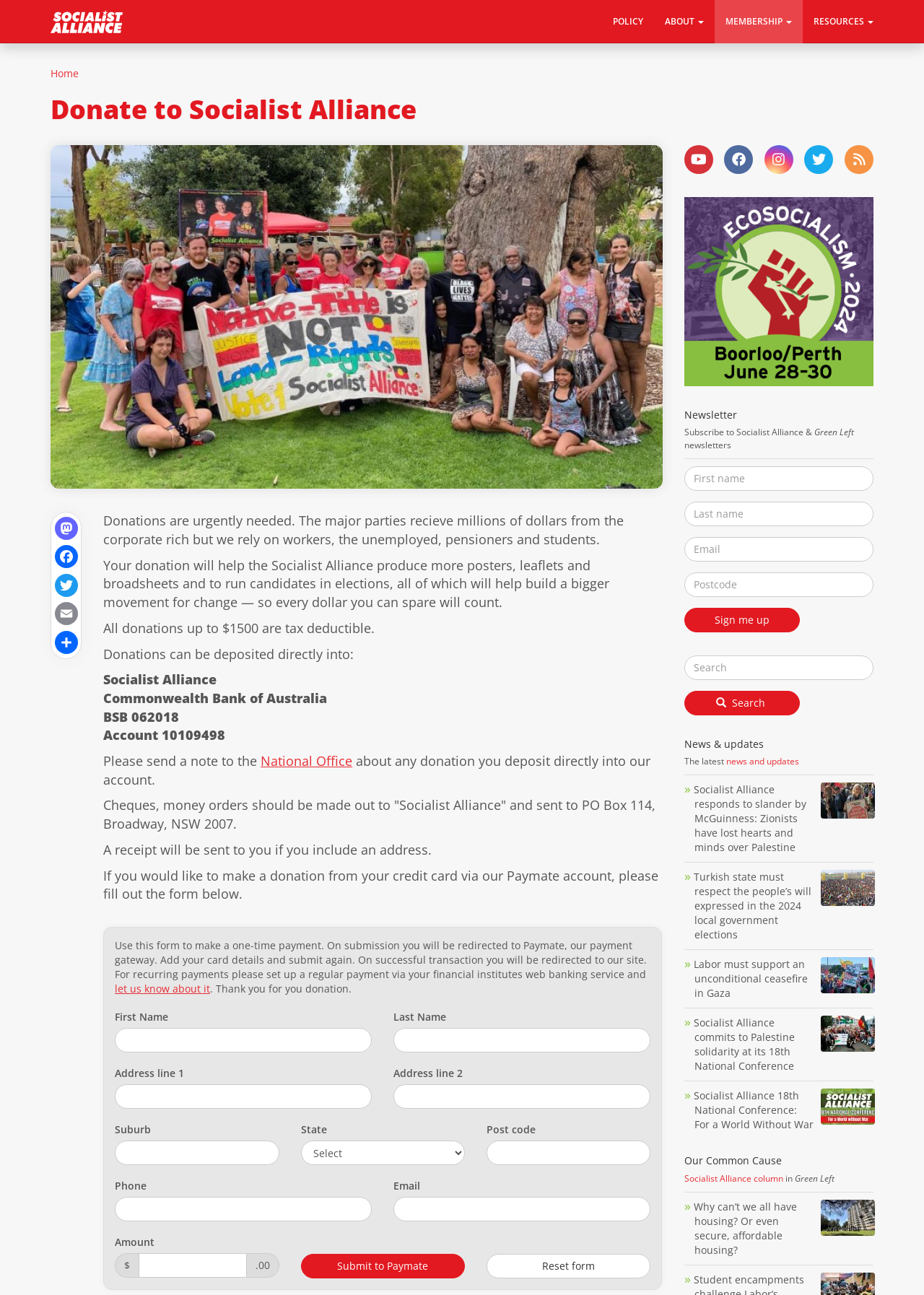Identify the headline of the webpage and generate its text content.

Donate to Socialist Alliance